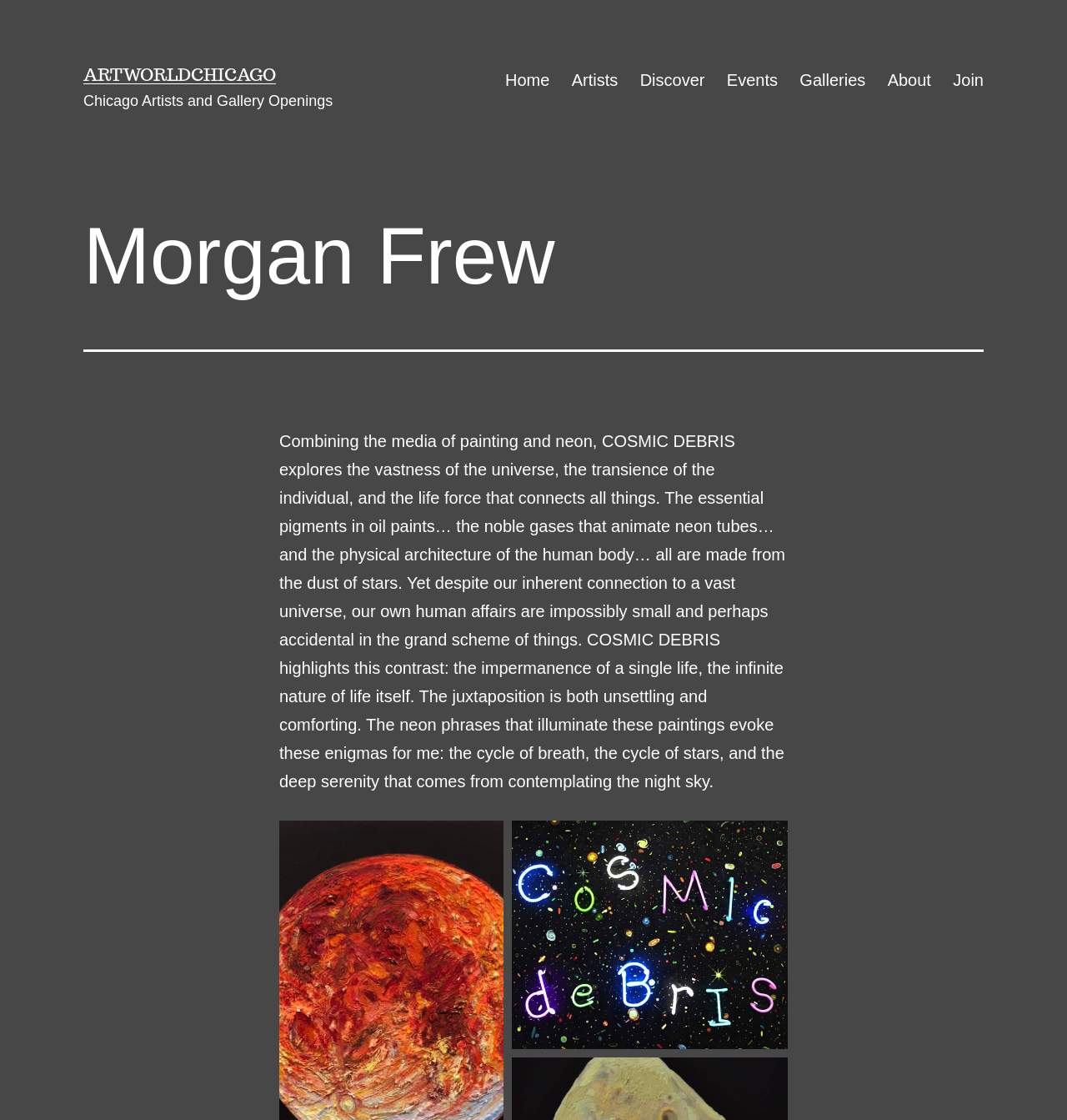Identify the bounding box coordinates of the area that should be clicked in order to complete the given instruction: "Click the ARTWORLDCHICAGO link". The bounding box coordinates should be four float numbers between 0 and 1, i.e., [left, top, right, bottom].

[0.078, 0.056, 0.259, 0.077]